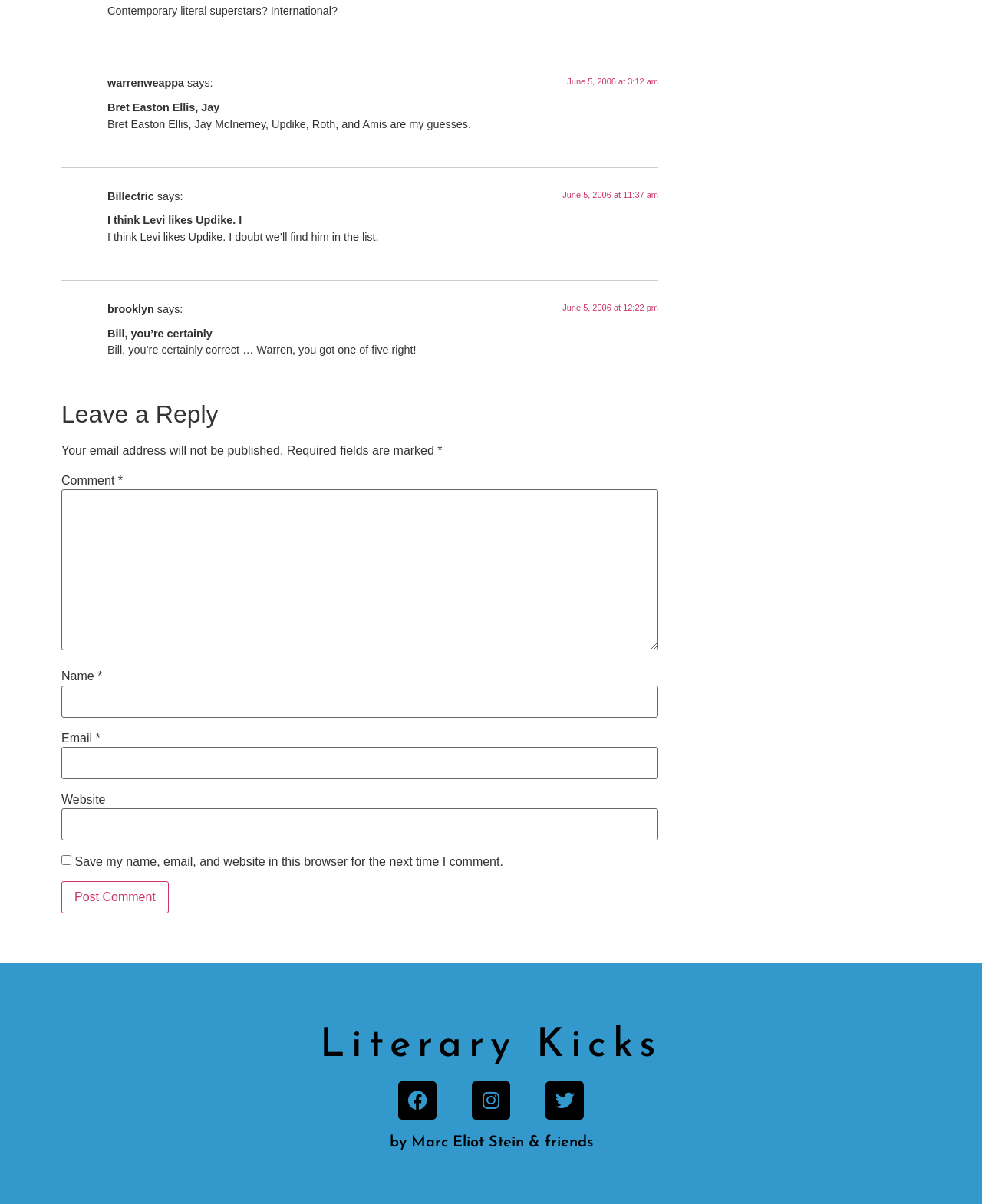Please locate the UI element described by "Twitter" and provide its bounding box coordinates.

[0.555, 0.898, 0.595, 0.93]